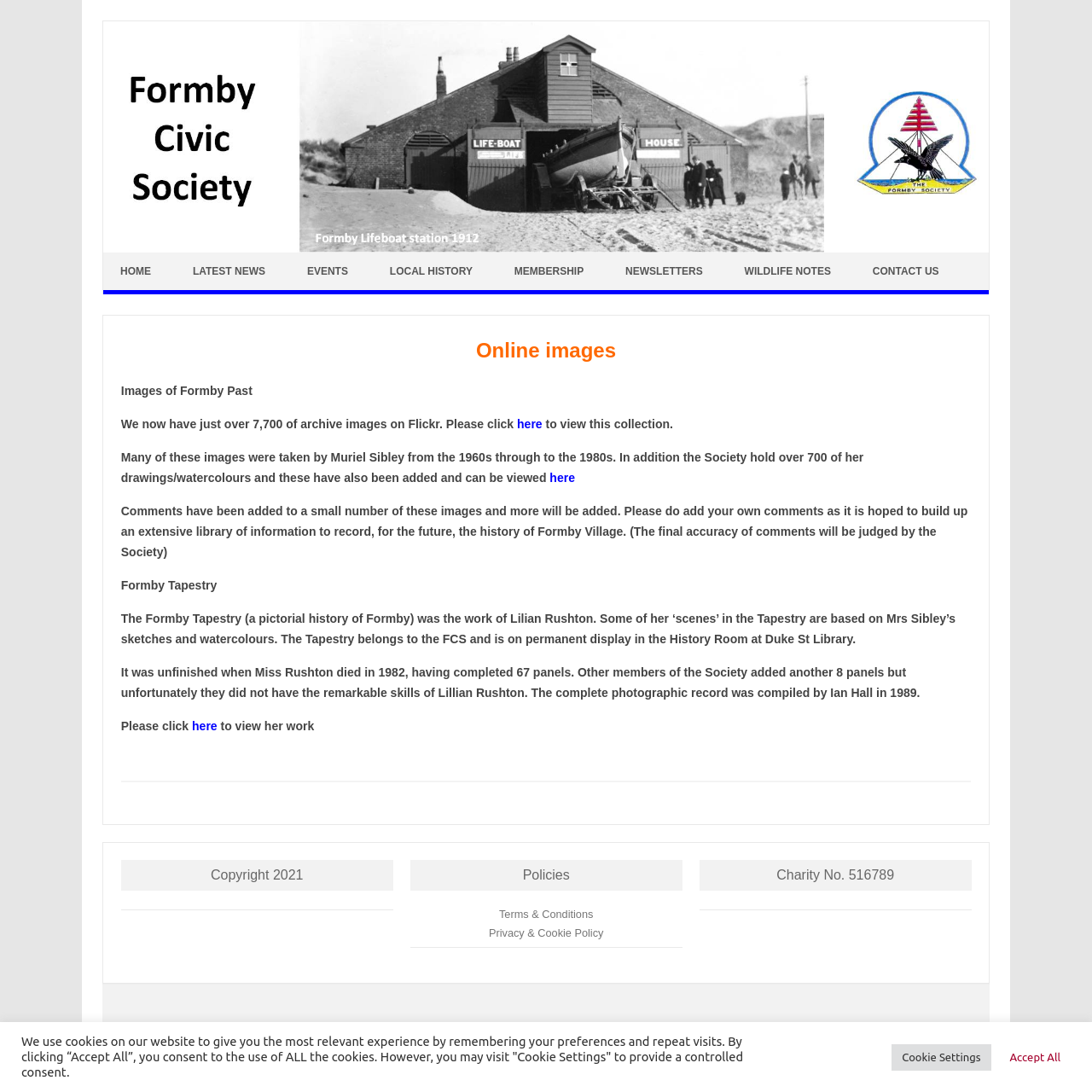Determine the bounding box coordinates of the UI element that matches the following description: "here". The coordinates should be four float numbers between 0 and 1 in the format [left, top, right, bottom].

[0.473, 0.382, 0.497, 0.395]